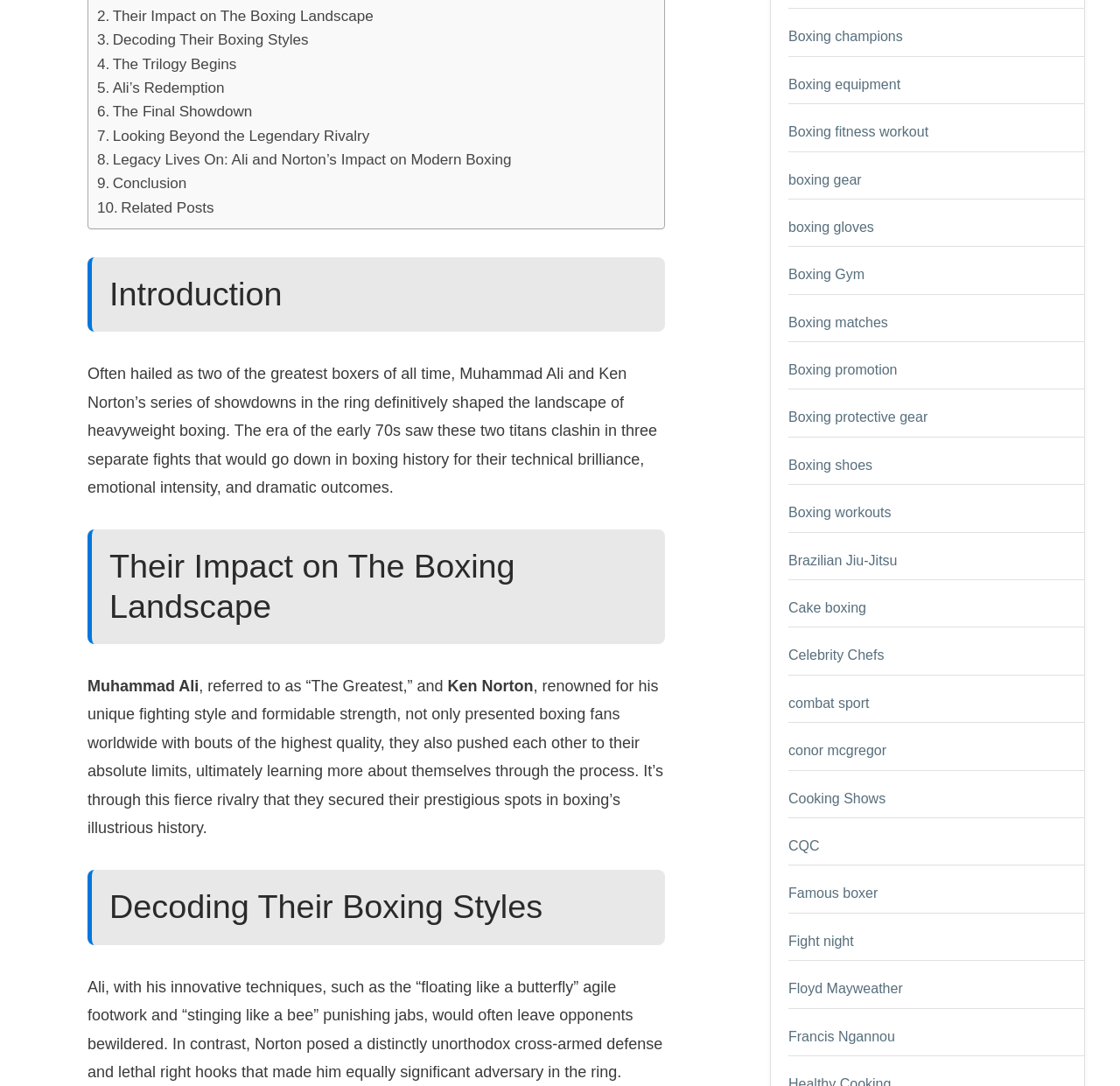Extract the bounding box coordinates for the HTML element that matches this description: "Celebrity Chefs". The coordinates should be four float numbers between 0 and 1, i.e., [left, top, right, bottom].

[0.704, 0.597, 0.789, 0.61]